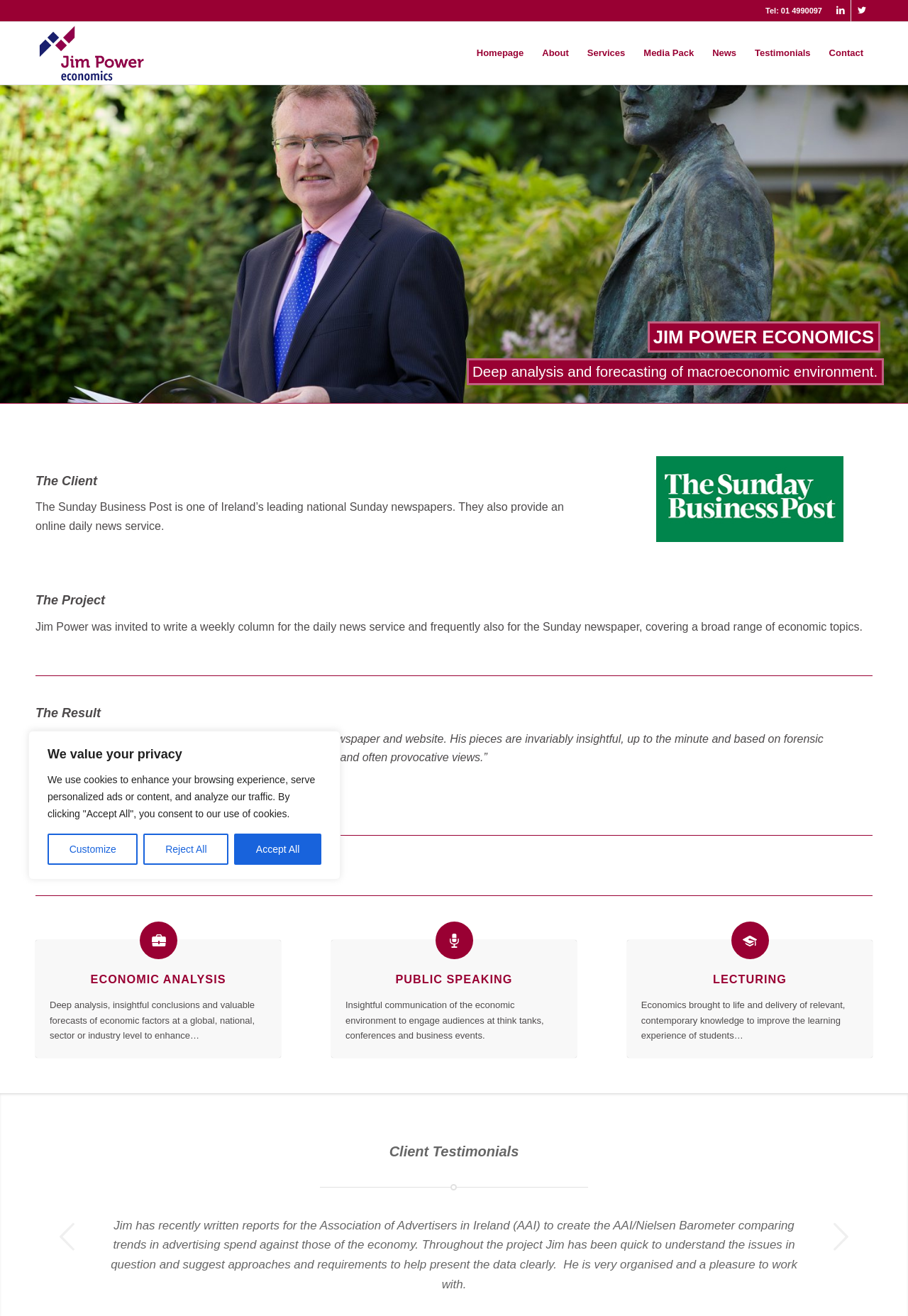Please answer the following question as detailed as possible based on the image: 
What is the name of the newspaper that Jim Power writes for?

The name of the newspaper that Jim Power writes for can be found in the StaticText element, which states that The Sunday Business Post is one of Ireland’s leading national Sunday newspapers.